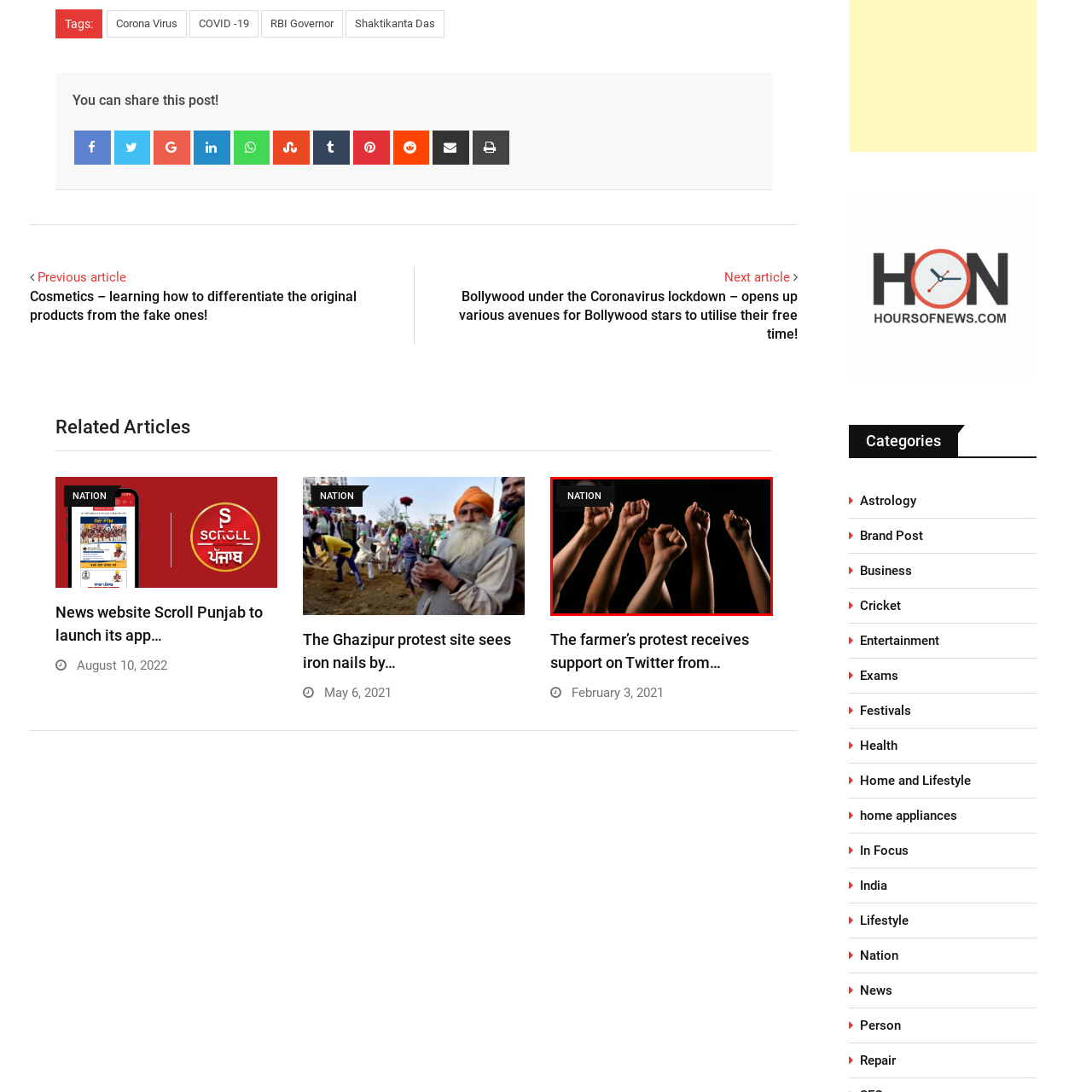Create a detailed narrative describing the image bounded by the red box.

The image captures a powerful display of unity, featuring multiple raised fists against a stark black background. This iconic gesture often symbolizes solidarity, protest, and determination, frequently associated with various social movements. The composition emphasizes the diverse skin tones represented among the arms, highlighting inclusivity among those advocating for change. Above the image, a bold label states "NATION," hinting at the thematic connection to national issues or collective action within a societal context. The striking visual and the context suggest a call for awareness or engagement with significant social or political events.